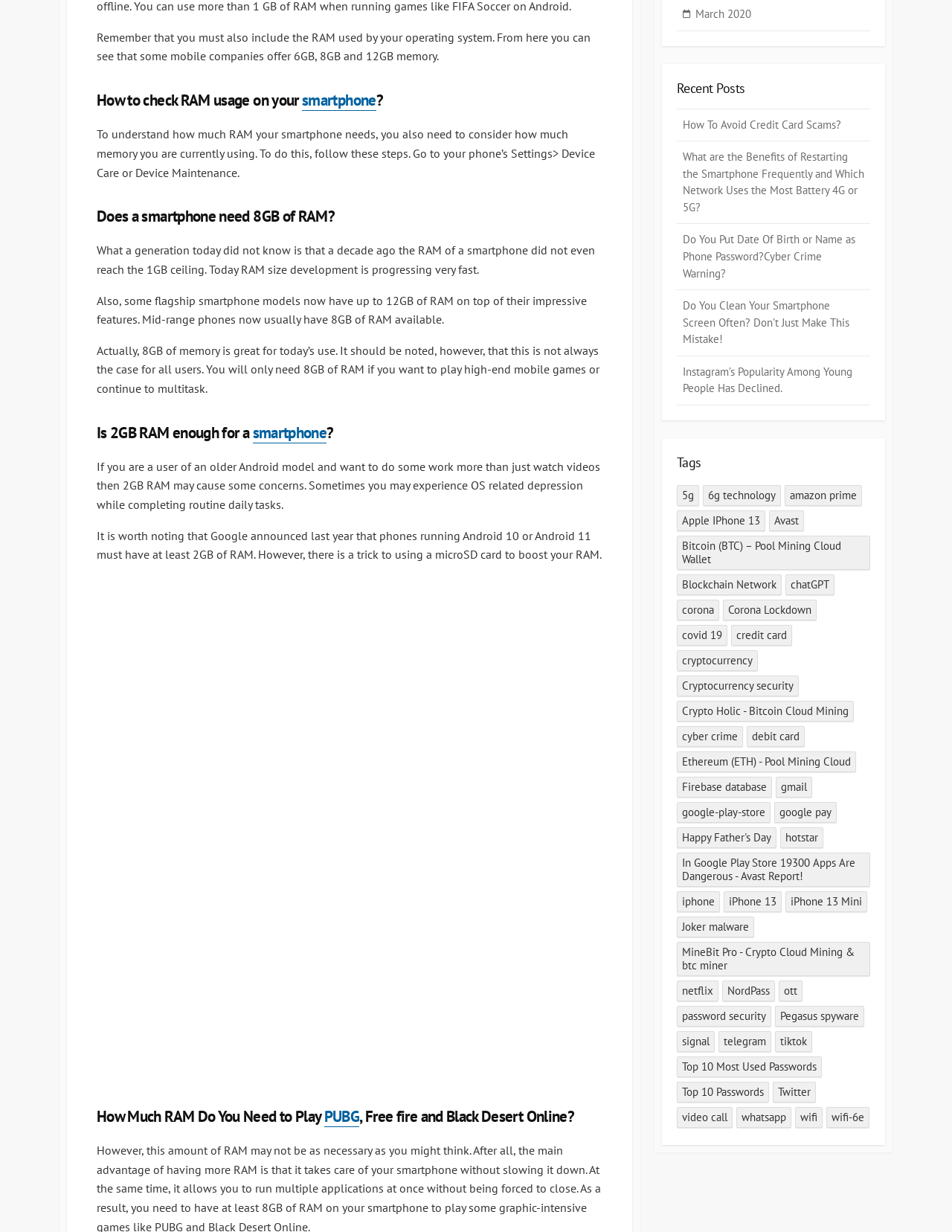Given the description: "corona", determine the bounding box coordinates of the UI element. The coordinates should be formatted as four float numbers between 0 and 1, [left, top, right, bottom].

[0.711, 0.487, 0.756, 0.503]